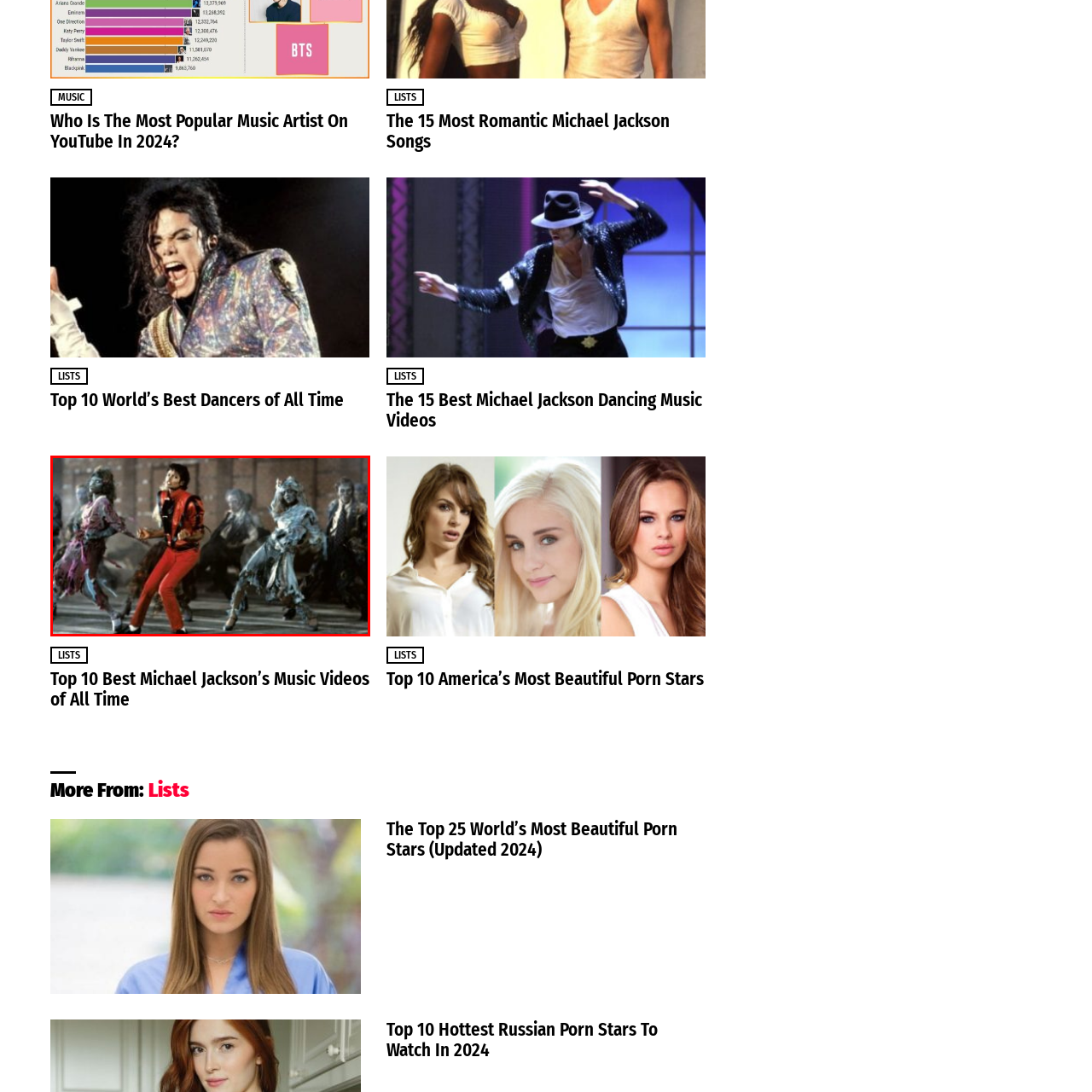Articulate a detailed description of the image enclosed by the red outline.

The image showcases Michael Jackson performing in a scene from his iconic music video for "Thriller," one of the most famous and beloved music videos of all time. Dressed in a striking red jacket and black pants, he is seen dancing energetically amidst a group of zombies, who are dressed in tattered clothing and embody a haunting yet captivating aesthetic. The contrasting vibrant colors of Jackson's outfit against the muted, ghostly appearances of the zombies create a visually compelling scene, highlighting his unparalleled dance moves and charismatic presence. This moment in the video is celebrated for its choreography and creative direction, contributing to Jackson's legacy as a legendary performer in the music industry.